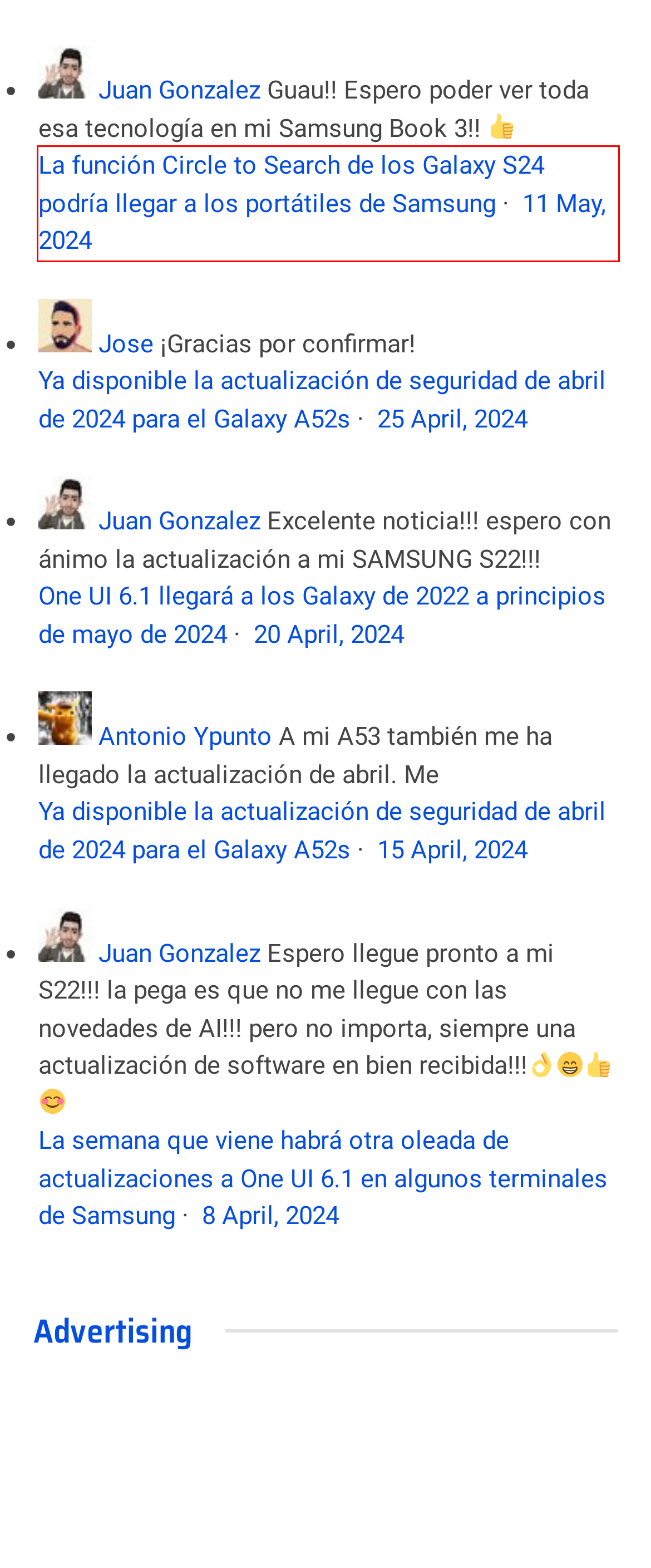Please look at the screenshot provided and find the red bounding box. Extract the text content contained within this bounding box.

La función Circle to Search de los Galaxy S24 podría llegar a los portátiles de Samsung · 11 May, 2024